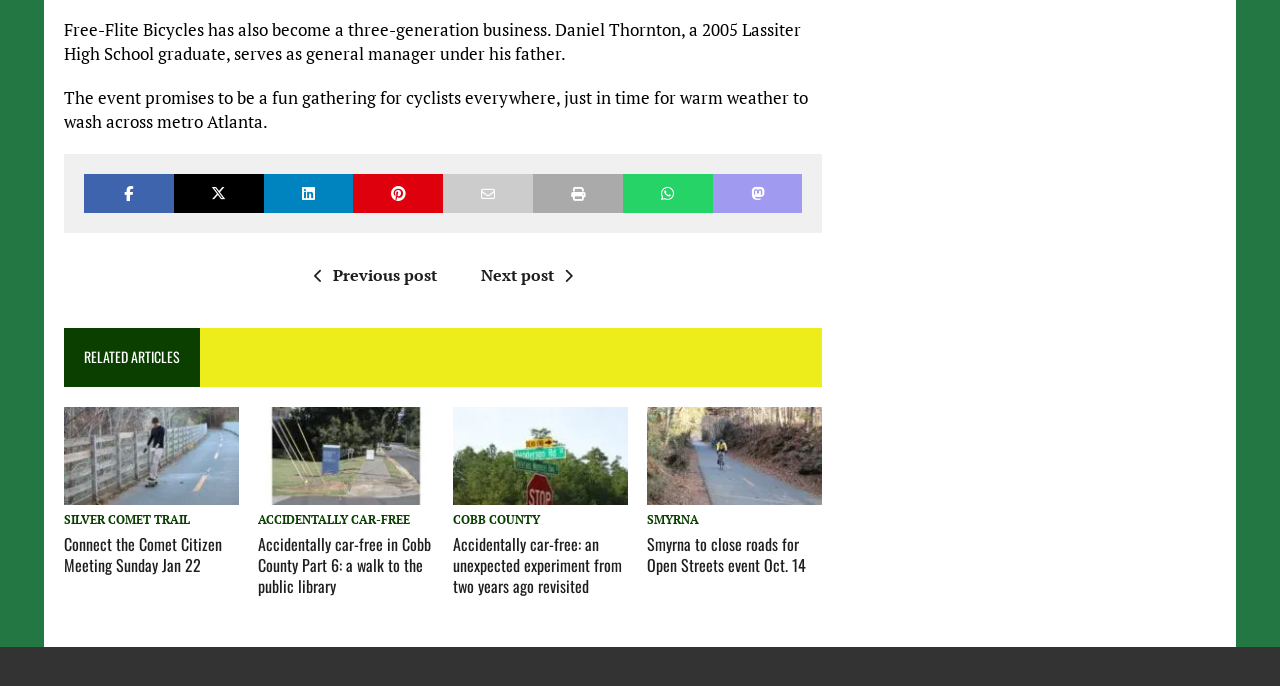How many images are present in the articles?
Use the information from the image to give a detailed answer to the question.

There are three image elements (with IDs 408, 411, 414) present in the articles, each associated with a different article.